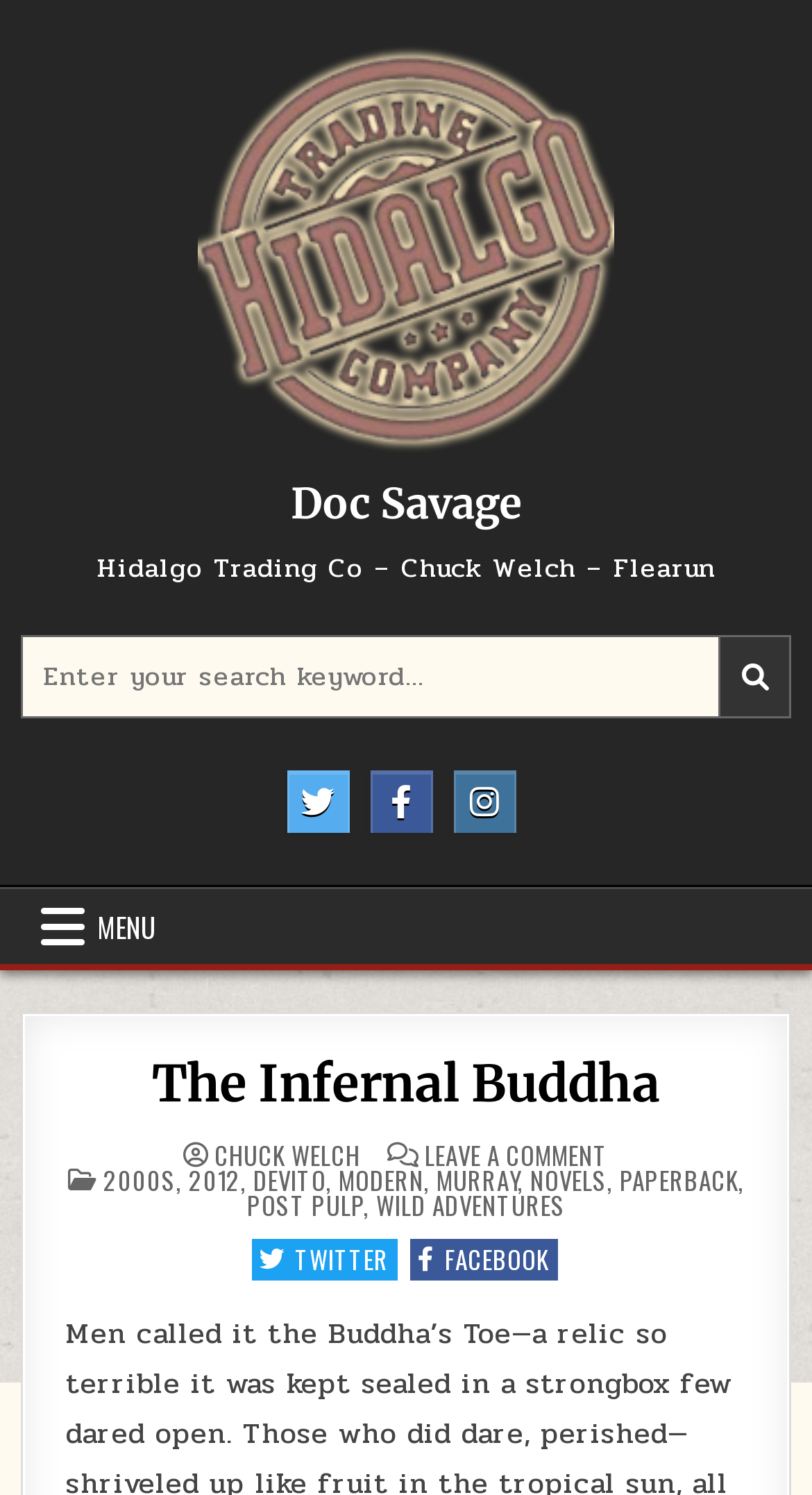Can you specify the bounding box coordinates for the region that should be clicked to fulfill this instruction: "Search for something".

[0.025, 0.425, 0.975, 0.481]